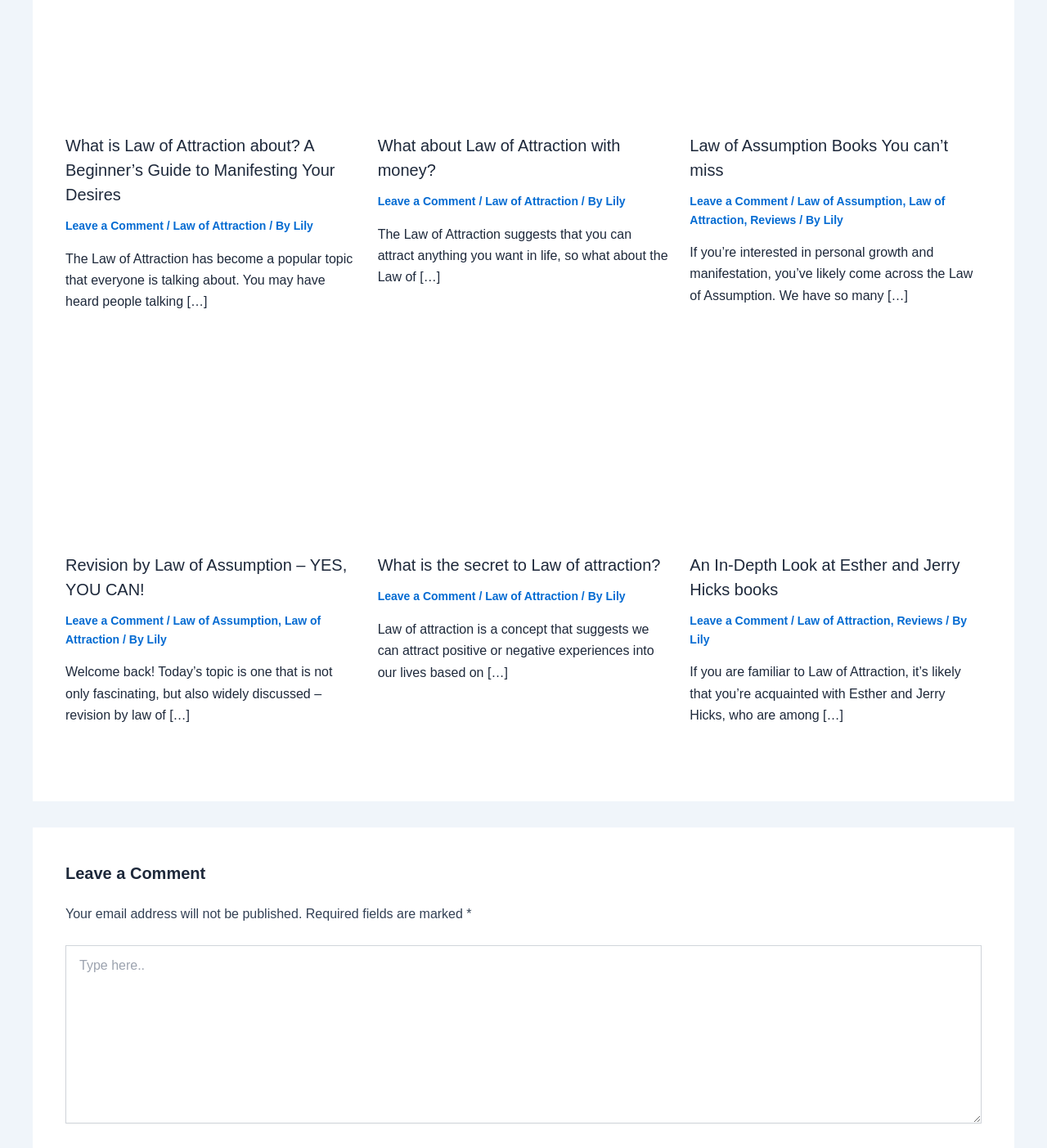Provide the bounding box for the UI element matching this description: "Become a Member".

None